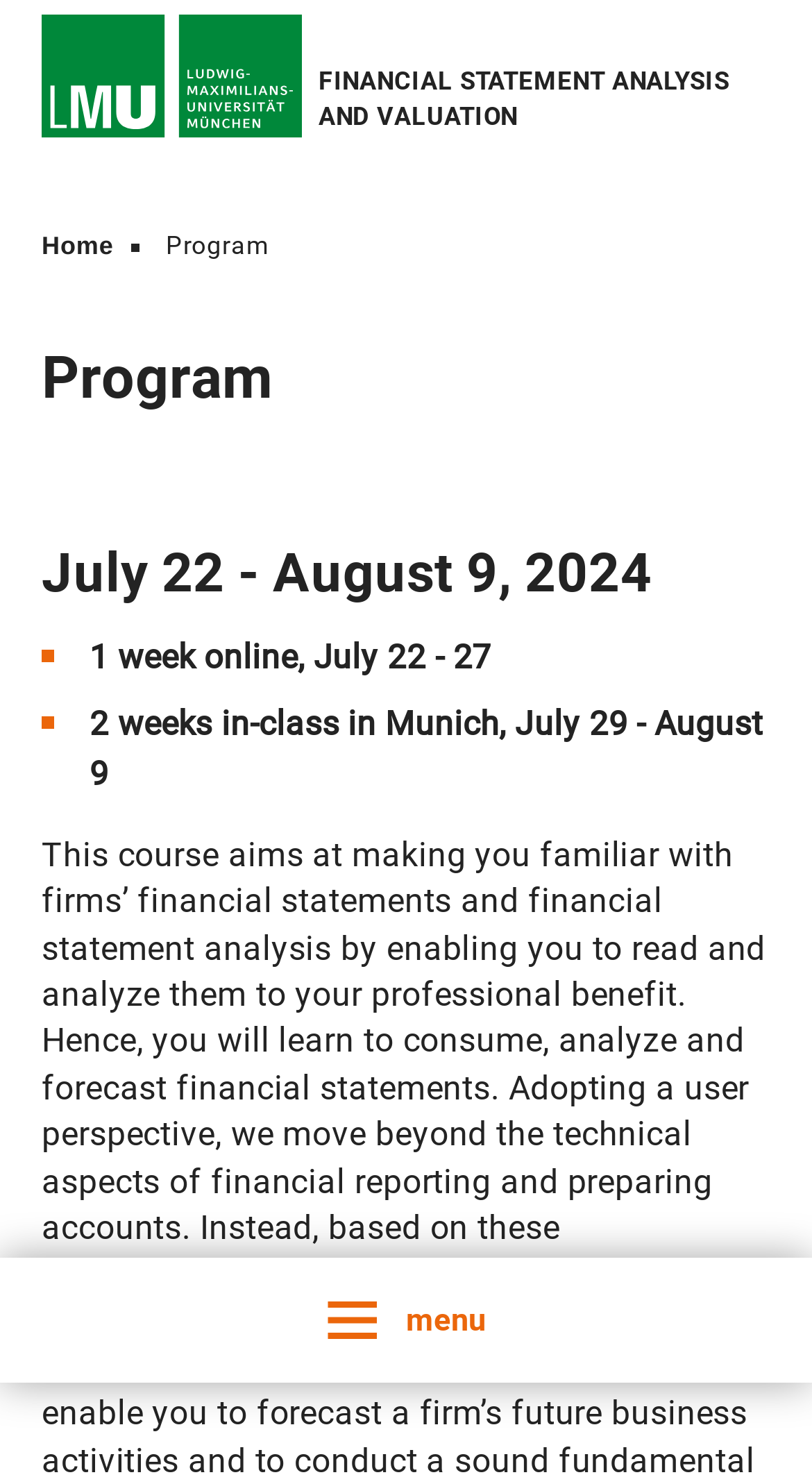How many weeks is the in-class session?
Provide a comprehensive and detailed answer to the question.

The webpage mentions '2 weeks in-class in Munich, July 29 - August 9' which implies that the in-class session lasts for 2 weeks.